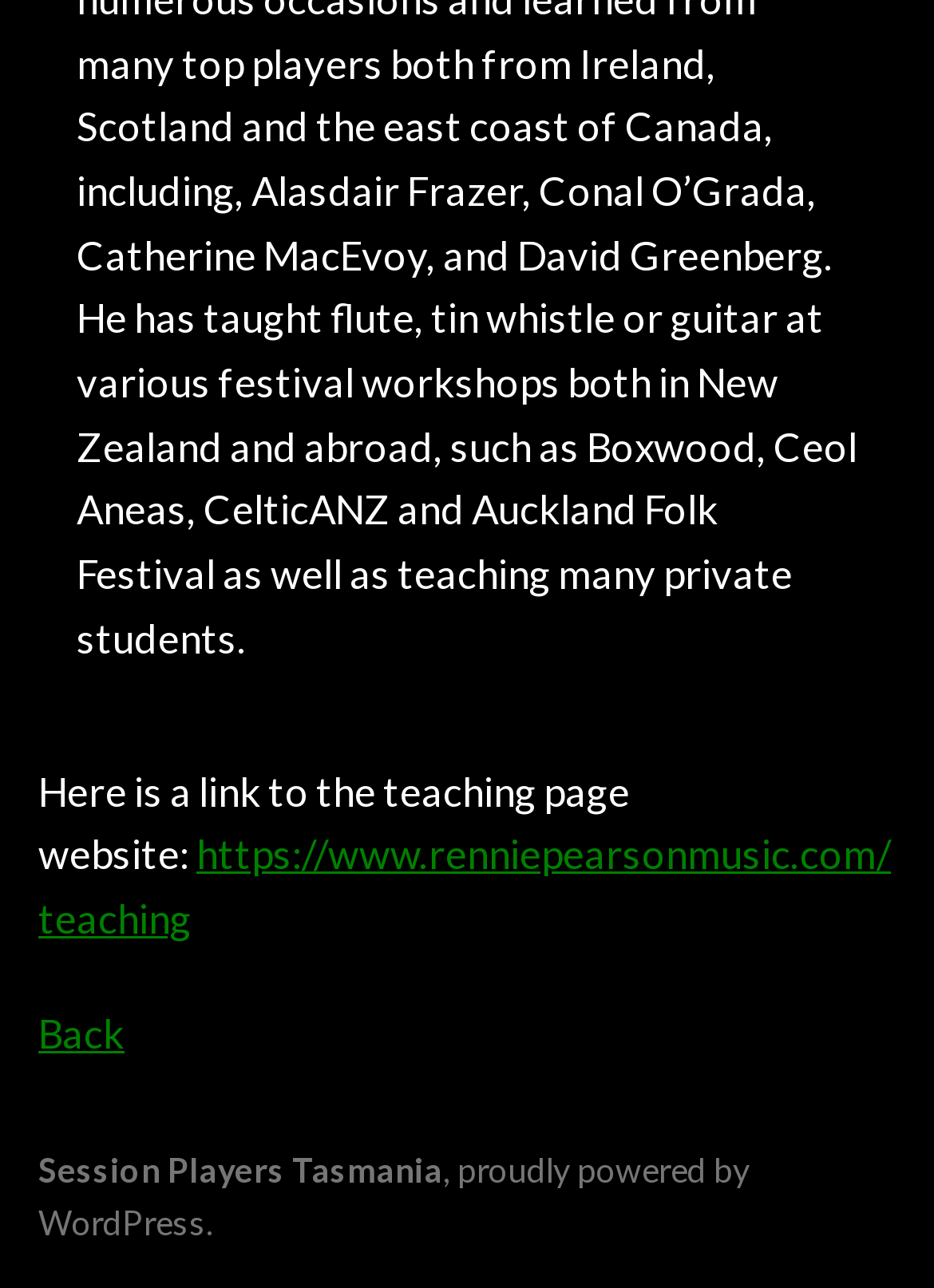Provide the bounding box coordinates of the UI element that matches the description: "Session Players Tasmania".

[0.041, 0.892, 0.474, 0.923]